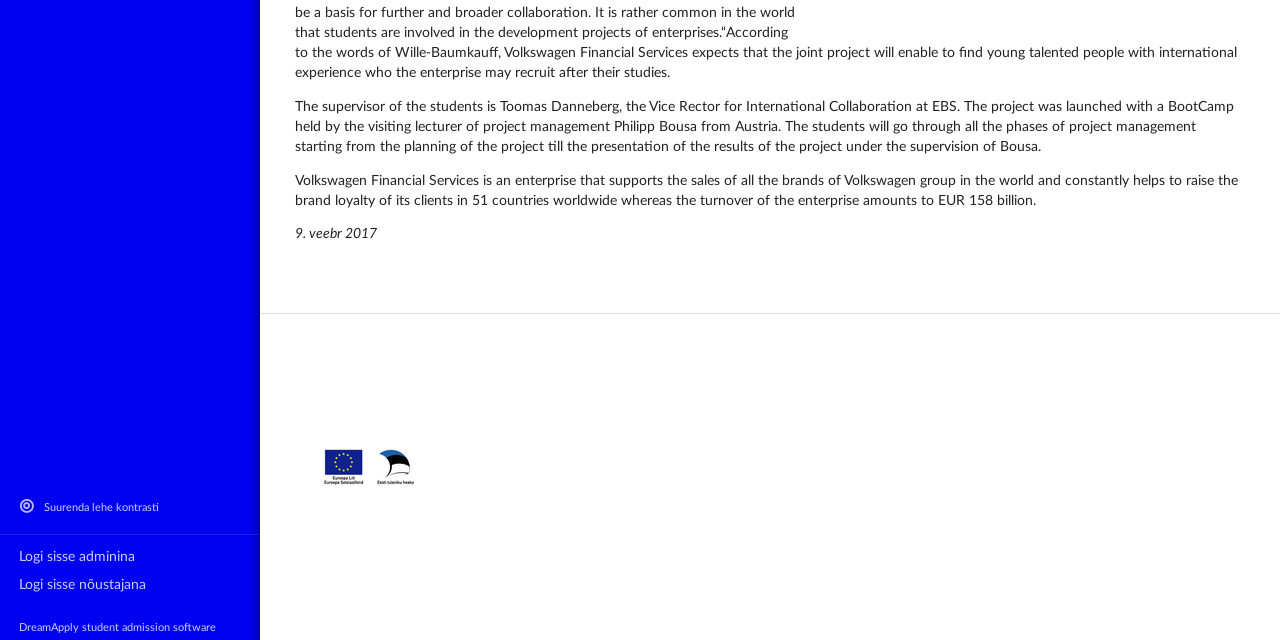Extract the bounding box coordinates of the UI element described: "Logi sisse adminina". Provide the coordinates in the format [left, top, right, bottom] with values ranging from 0 to 1.

[0.0, 0.847, 0.203, 0.891]